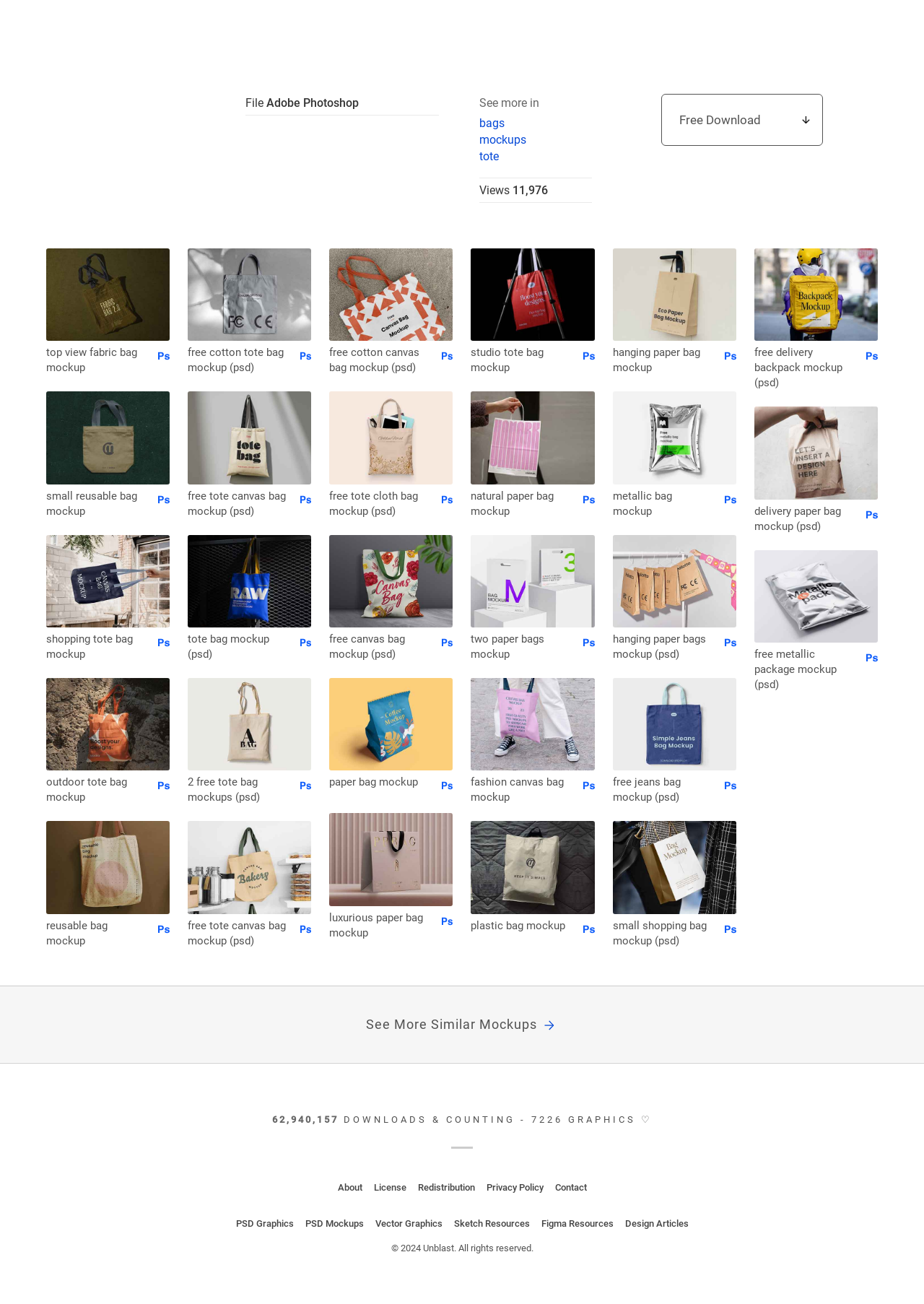Determine the bounding box coordinates for the area you should click to complete the following instruction: "Download the free tote bag mockup".

[0.716, 0.072, 0.891, 0.112]